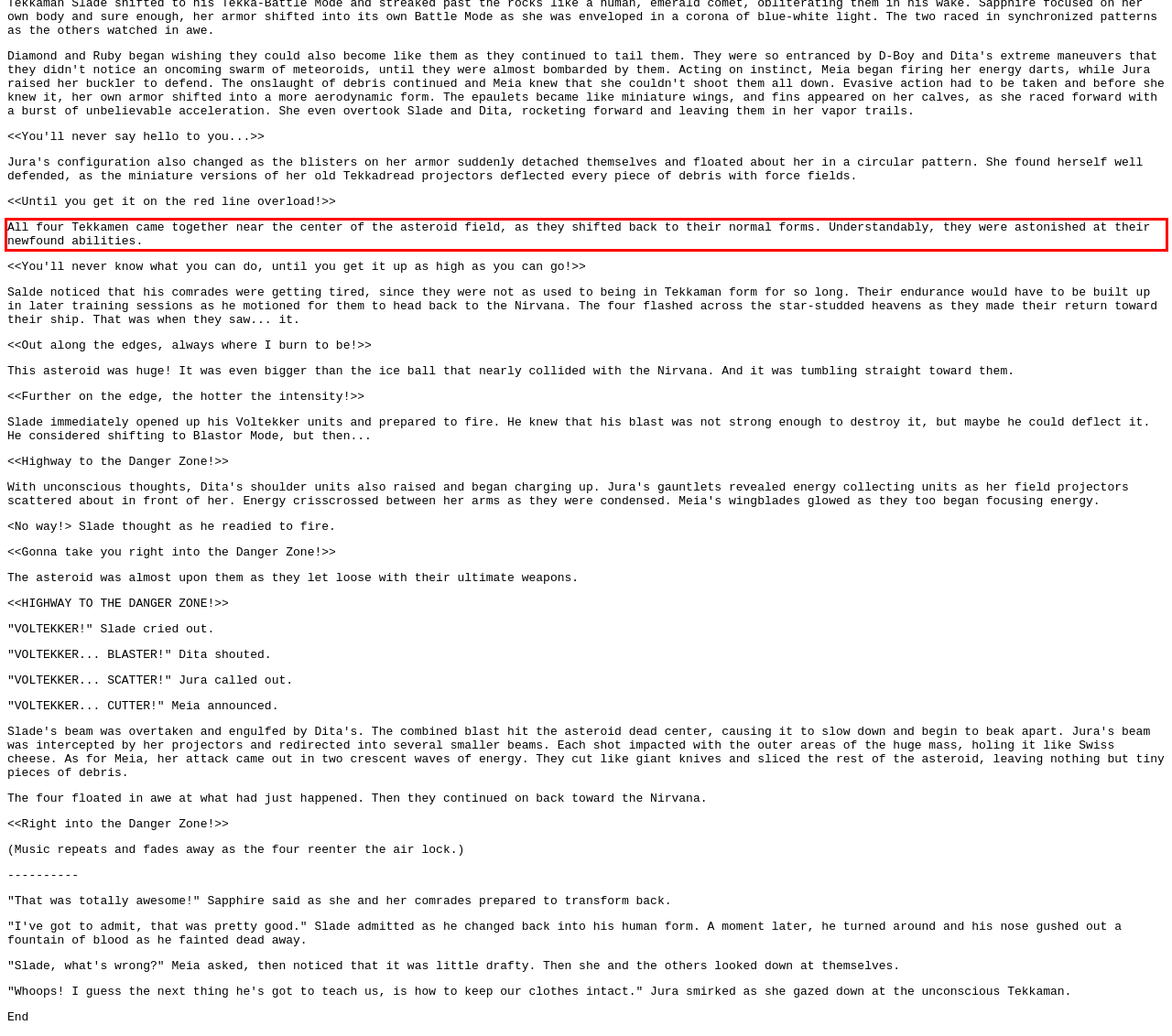Please take the screenshot of the webpage, find the red bounding box, and generate the text content that is within this red bounding box.

All four Tekkamen came together near the center of the asteroid field, as they shifted back to their normal forms. Understandably, they were astonished at their newfound abilities.